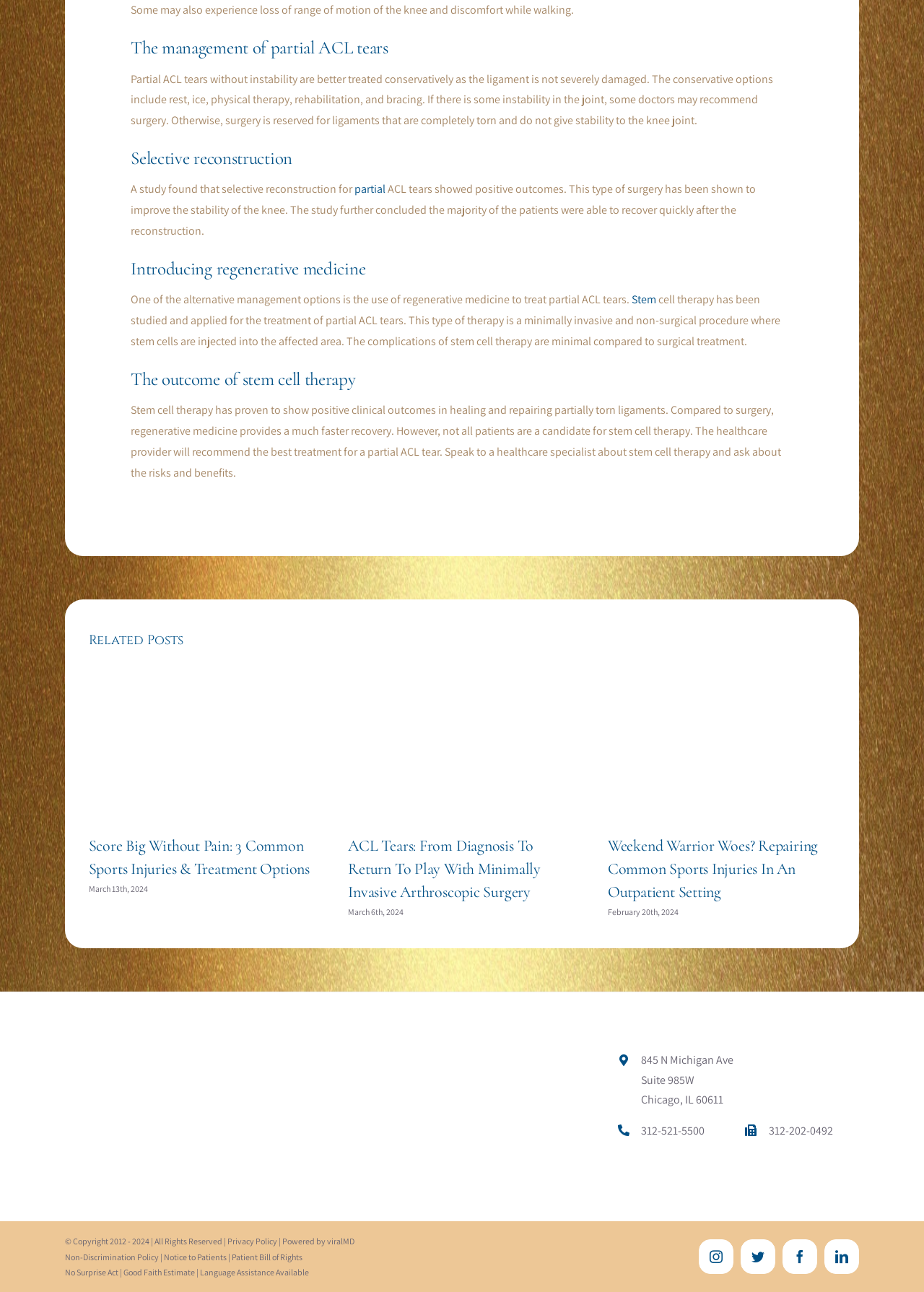Give a one-word or short phrase answer to this question: 
What is the name of the healthcare provider?

Gold Coast Surgicenter